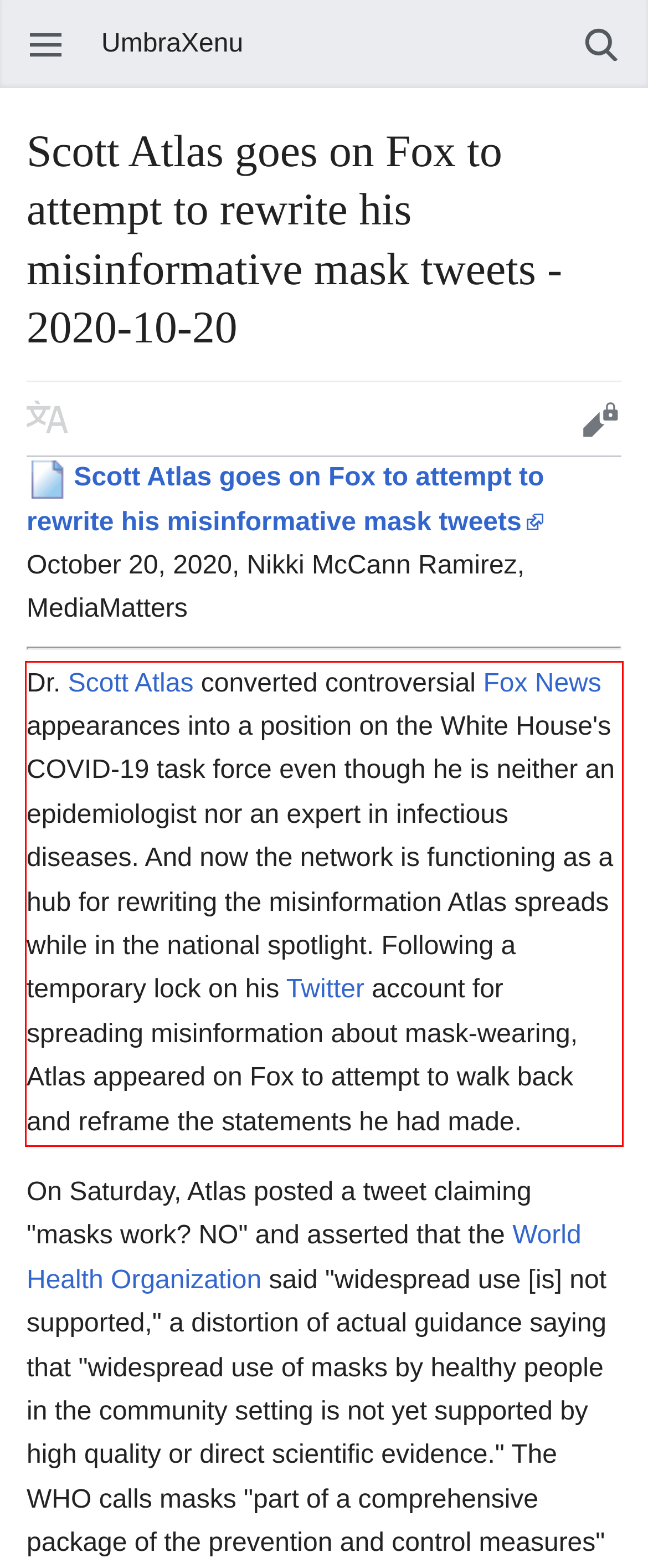Please identify and extract the text from the UI element that is surrounded by a red bounding box in the provided webpage screenshot.

Dr. Scott Atlas converted controversial Fox News appearances into a position on the White House's COVID-19 task force even though he is neither an epidemiologist nor an expert in infectious diseases. And now the network is functioning as a hub for rewriting the misinformation Atlas spreads while in the national spotlight. Following a temporary lock on his Twitter account for spreading misinformation about mask-wearing, Atlas appeared on Fox to attempt to walk back and reframe the statements he had made.